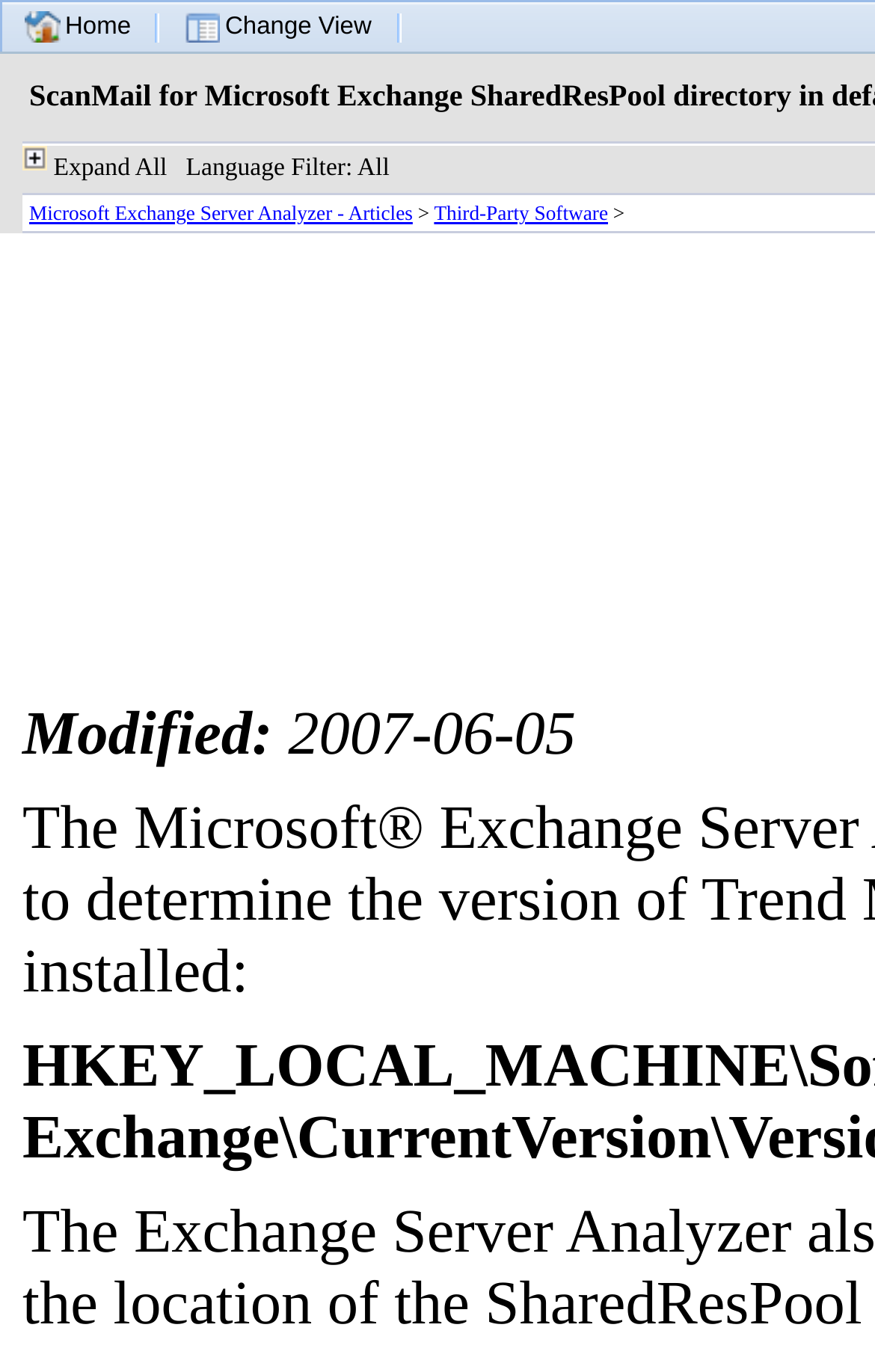What is the date displayed on the webpage? Observe the screenshot and provide a one-word or short phrase answer.

2007-06-05